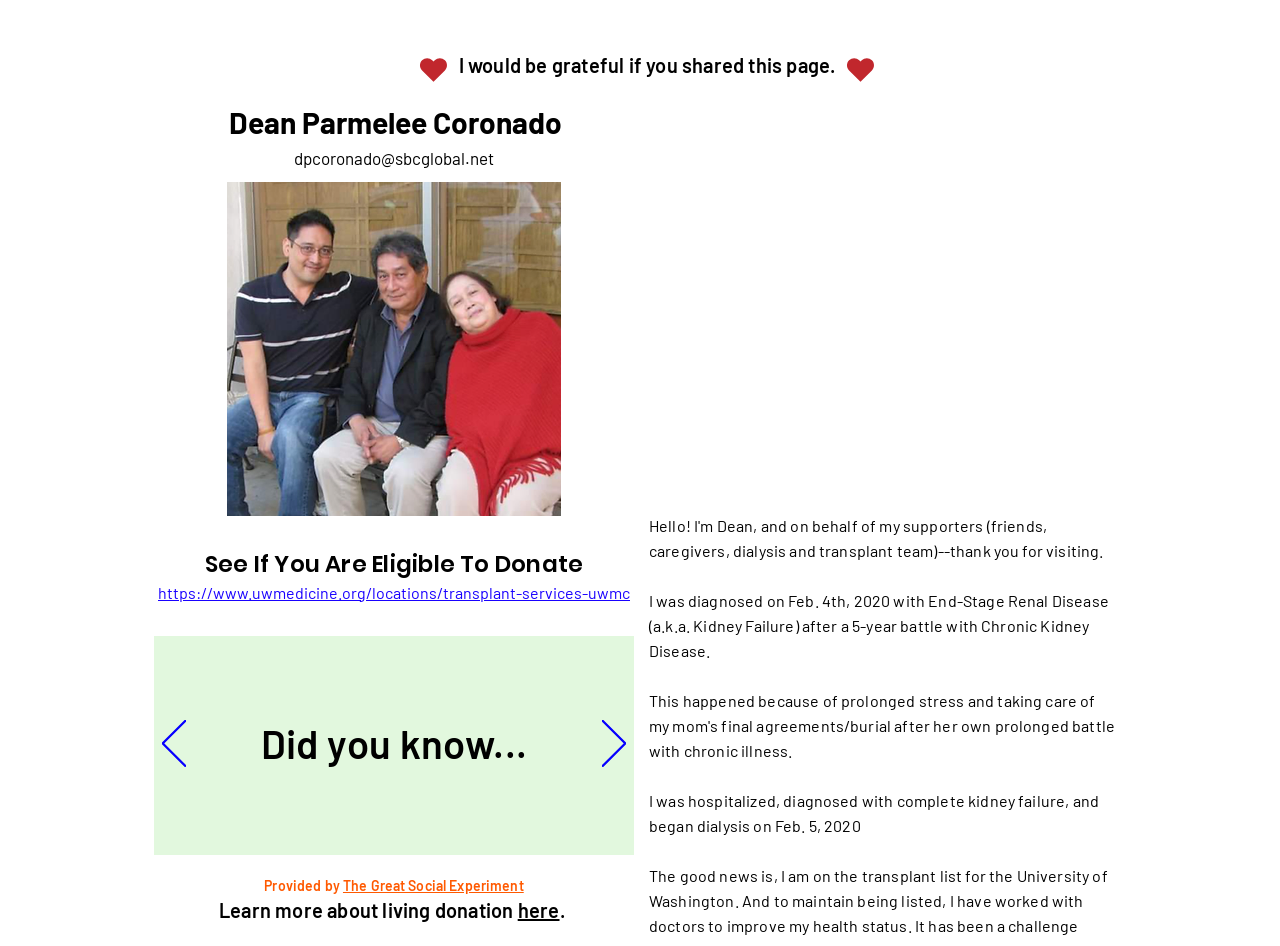Using the element description The Great Social Experiment, predict the bounding box coordinates for the UI element. Provide the coordinates in (top-left x, top-left y, bottom-right x, bottom-right y) format with values ranging from 0 to 1.

[0.268, 0.927, 0.409, 0.945]